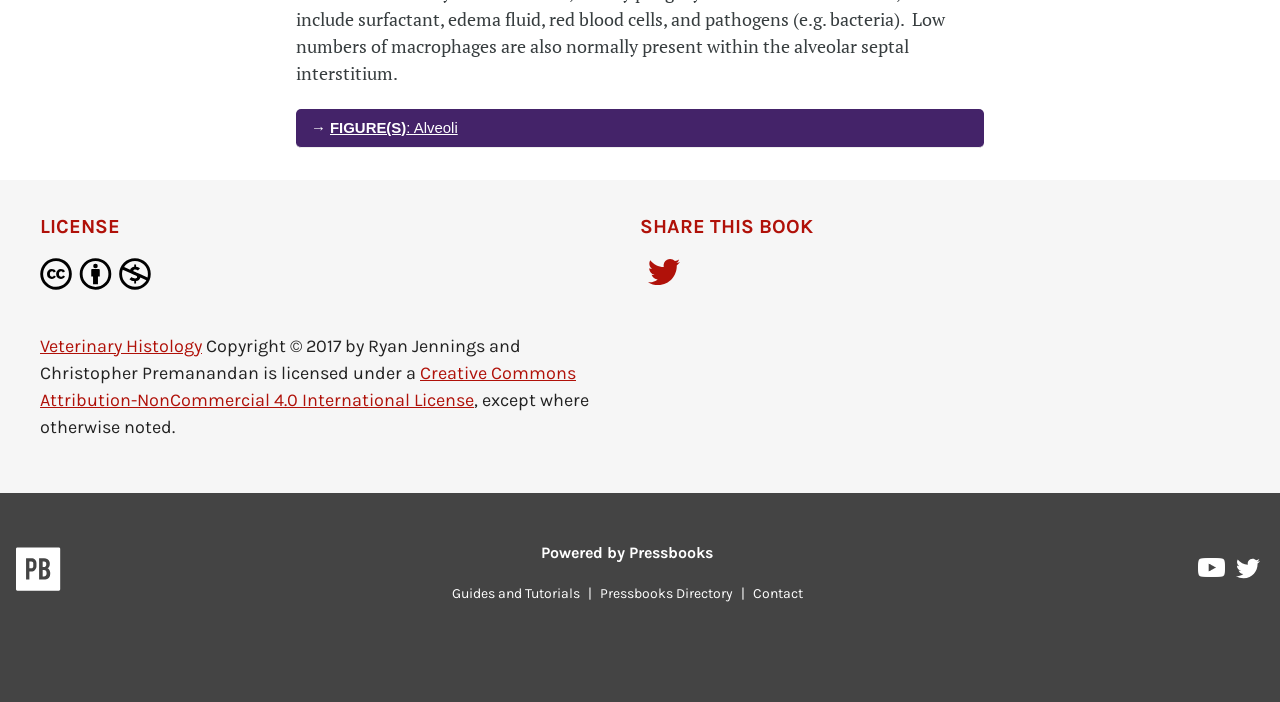Determine the bounding box coordinates of the UI element described by: "parent_node: Powered by Pressbooks title="Pressbooks"".

[0.012, 0.779, 0.048, 0.853]